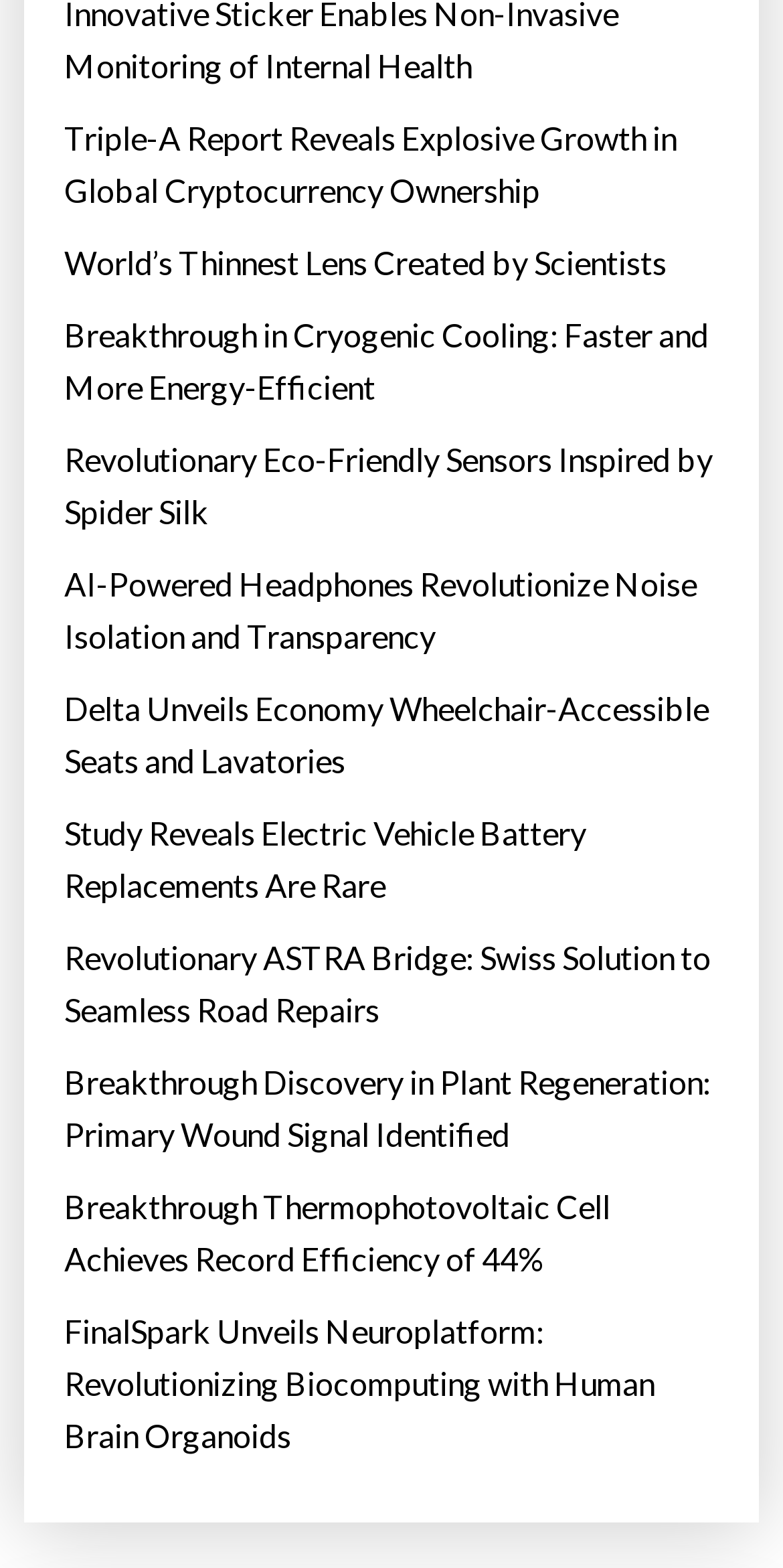Please provide the bounding box coordinates for the element that needs to be clicked to perform the instruction: "Learn about the revolutionary eco-friendly sensors inspired by spider silk". The coordinates must consist of four float numbers between 0 and 1, formatted as [left, top, right, bottom].

[0.082, 0.277, 0.918, 0.343]